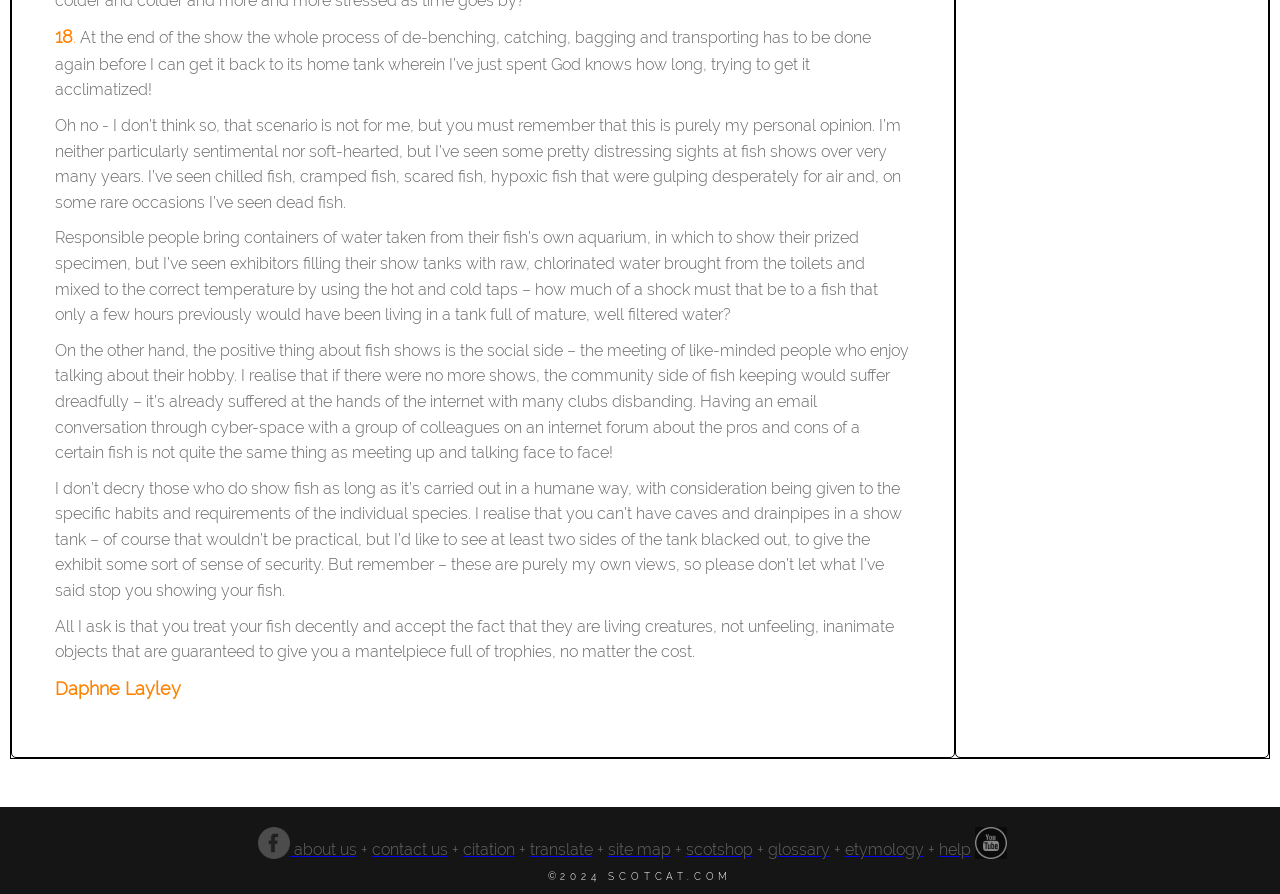Please identify the bounding box coordinates of the element's region that should be clicked to execute the following instruction: "translate the page". The bounding box coordinates must be four float numbers between 0 and 1, i.e., [left, top, right, bottom].

[0.414, 0.939, 0.463, 0.96]